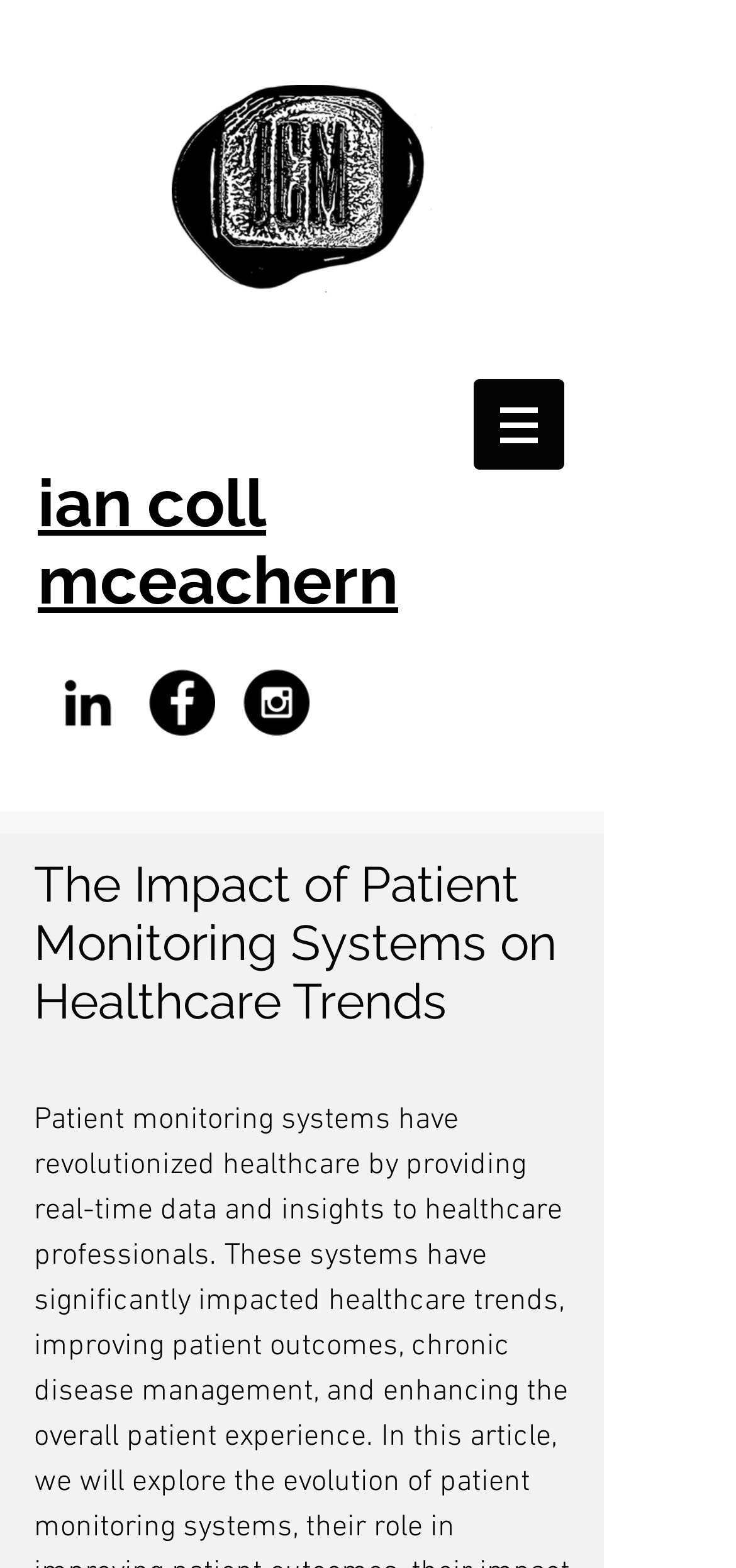What is the shape of the icon next to the 'Site' navigation?
Using the image as a reference, give a one-word or short phrase answer.

Circle